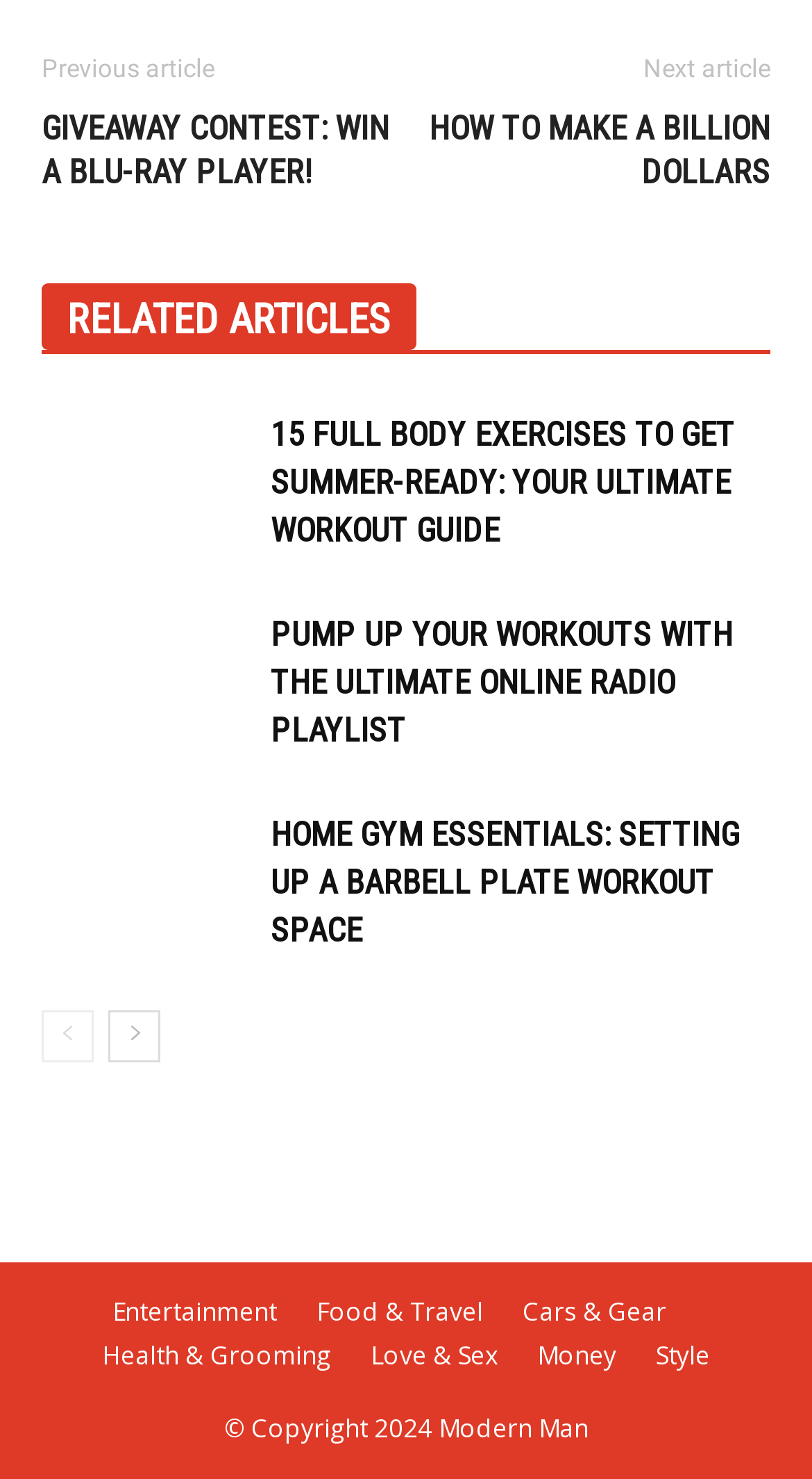Given the element description 2nd Ace Drug Discovery Summit, specify the bounding box coordinates of the corresponding UI element in the format (top-left x, top-left y, bottom-right x, bottom-right y). All values must be between 0 and 1.

None